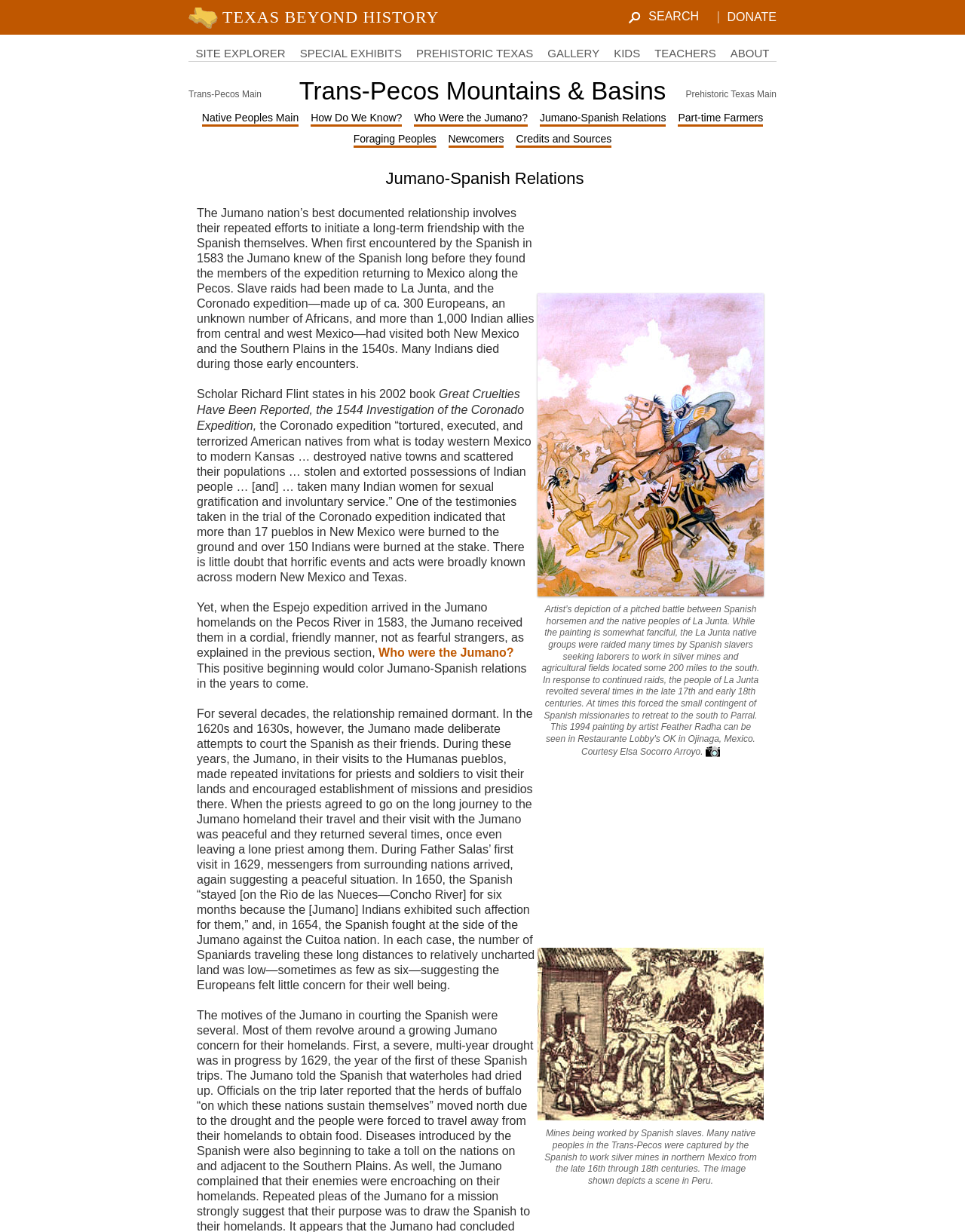Locate the bounding box coordinates of the region to be clicked to comply with the following instruction: "Search for something". The coordinates must be four float numbers between 0 and 1, in the form [left, top, right, bottom].

[0.671, 0.006, 0.736, 0.022]